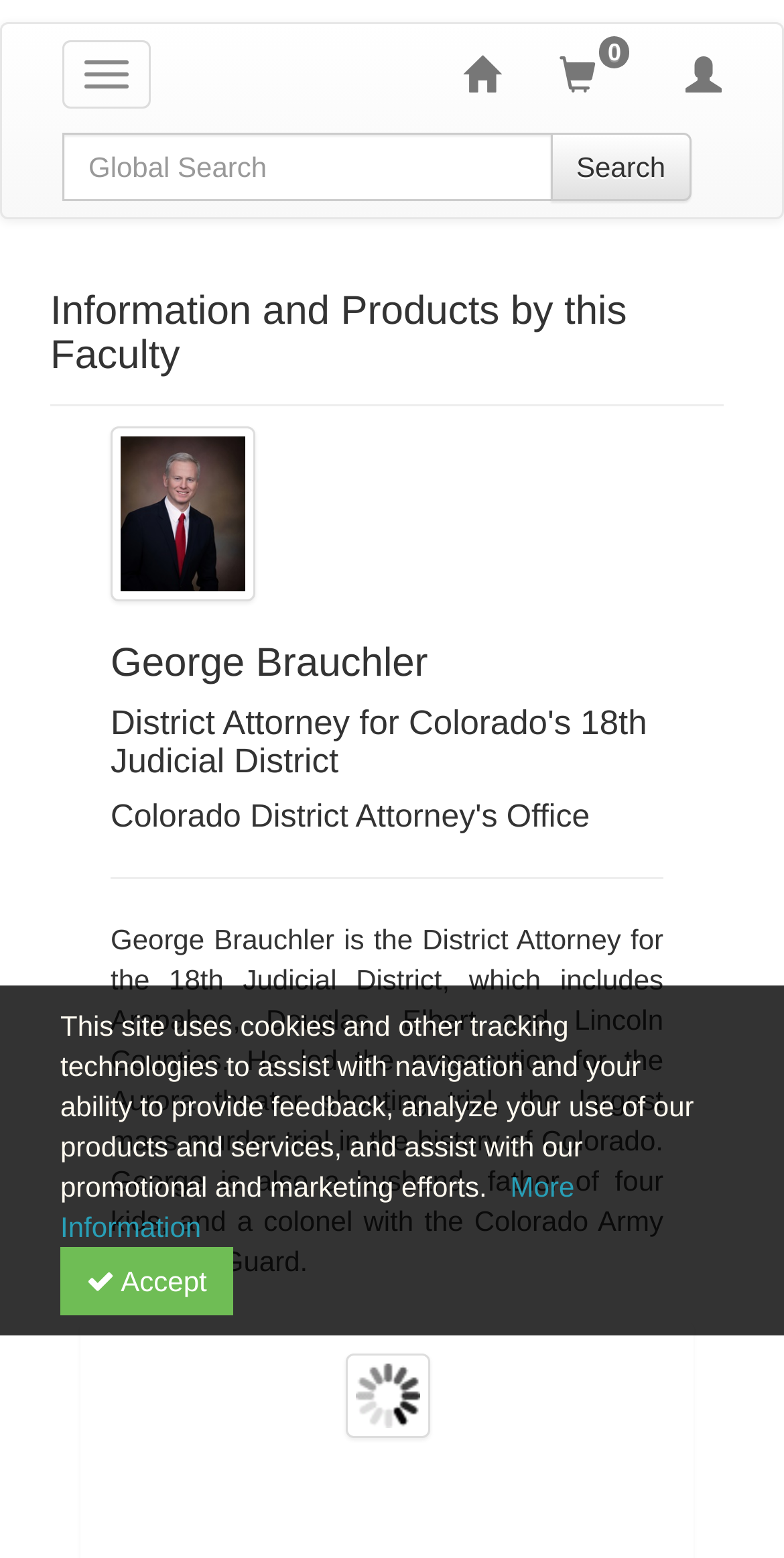What is the name of the trial George Brauchler led?
Based on the image content, provide your answer in one word or a short phrase.

Aurora theater shooting trial